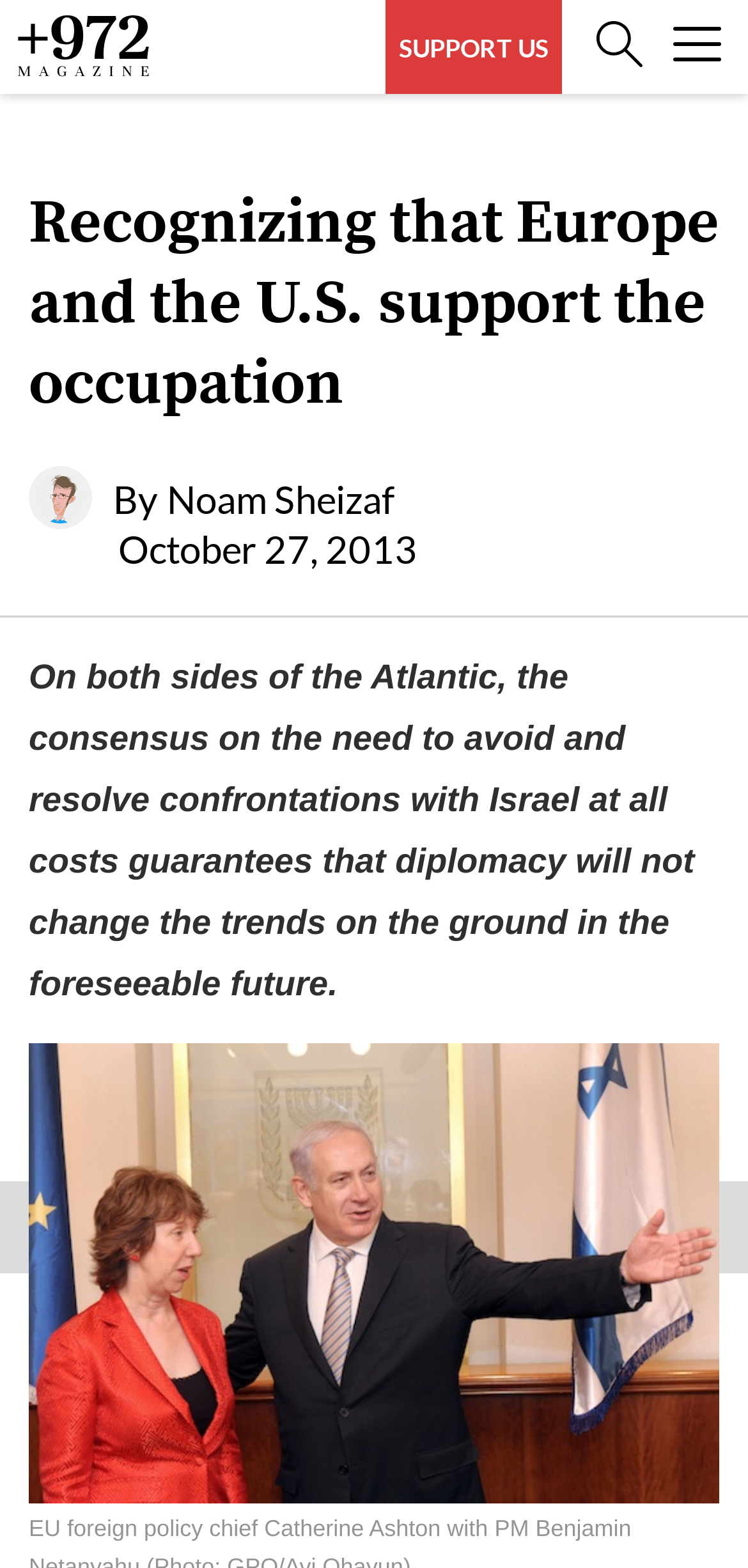How many menu items are there?
Provide an in-depth and detailed answer to the question.

There are 11 menu items on the webpage, which can be found on the left side of the webpage, including 'Topics', 'About', 'Our writers', and others.